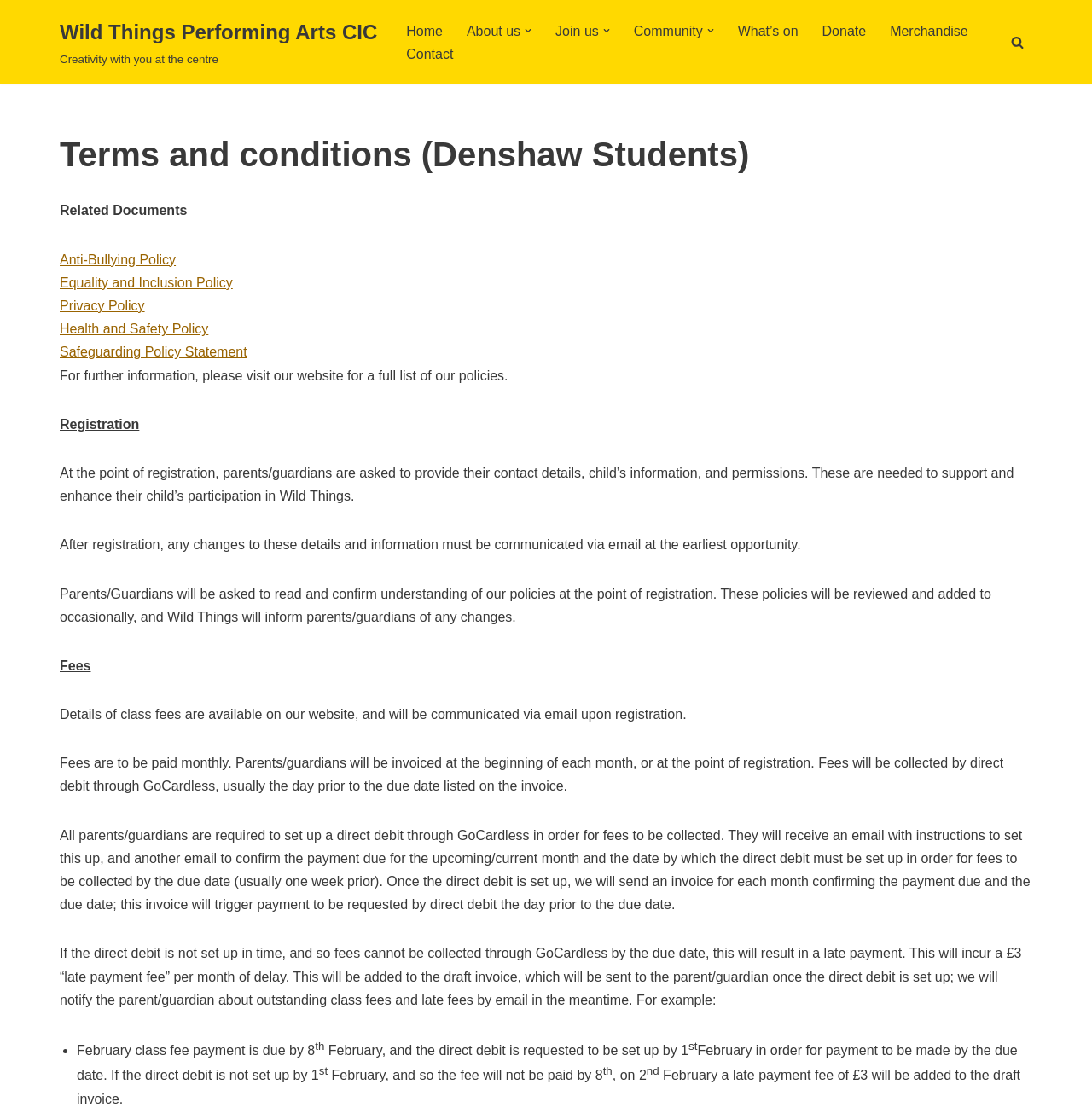Find the bounding box coordinates of the element's region that should be clicked in order to follow the given instruction: "Click on the 'Contact' link". The coordinates should consist of four float numbers between 0 and 1, i.e., [left, top, right, bottom].

[0.372, 0.038, 0.415, 0.058]